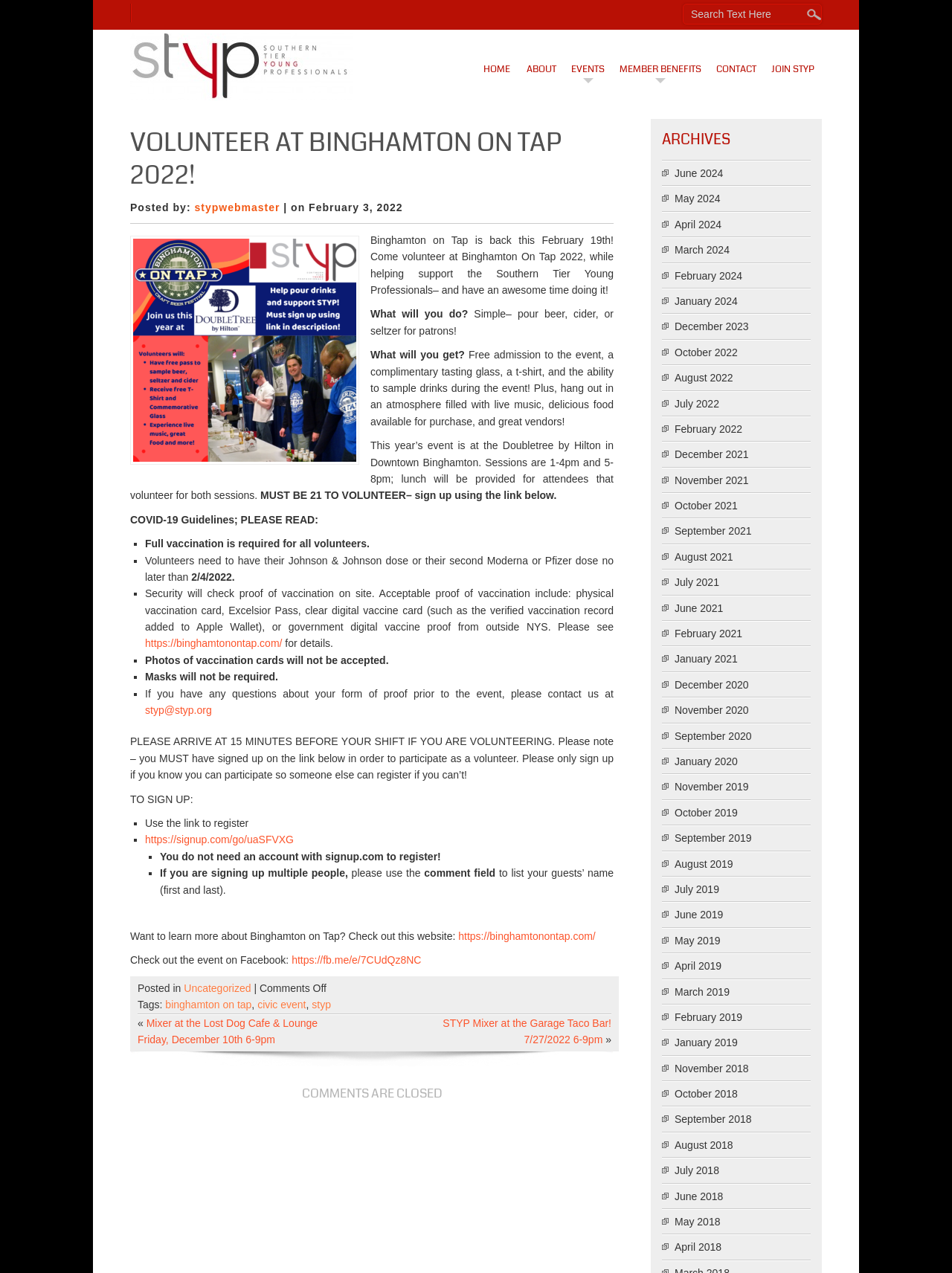Locate the bounding box of the UI element defined by this description: "Uncategorized". The coordinates should be given as four float numbers between 0 and 1, formatted as [left, top, right, bottom].

[0.193, 0.771, 0.264, 0.781]